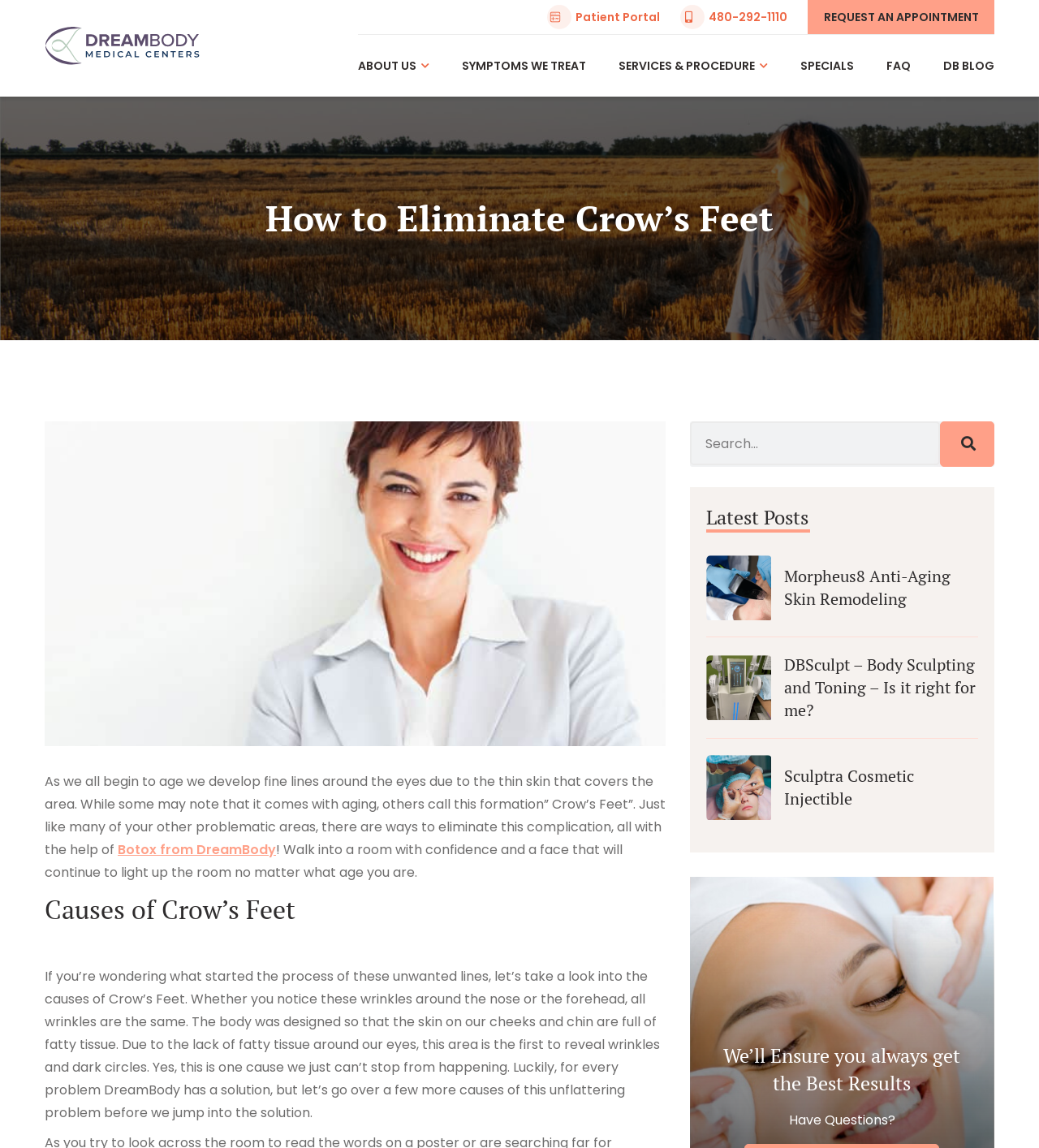Identify the bounding box coordinates of the specific part of the webpage to click to complete this instruction: "Learn more about 'Botox from DreamBody'".

[0.113, 0.732, 0.266, 0.748]